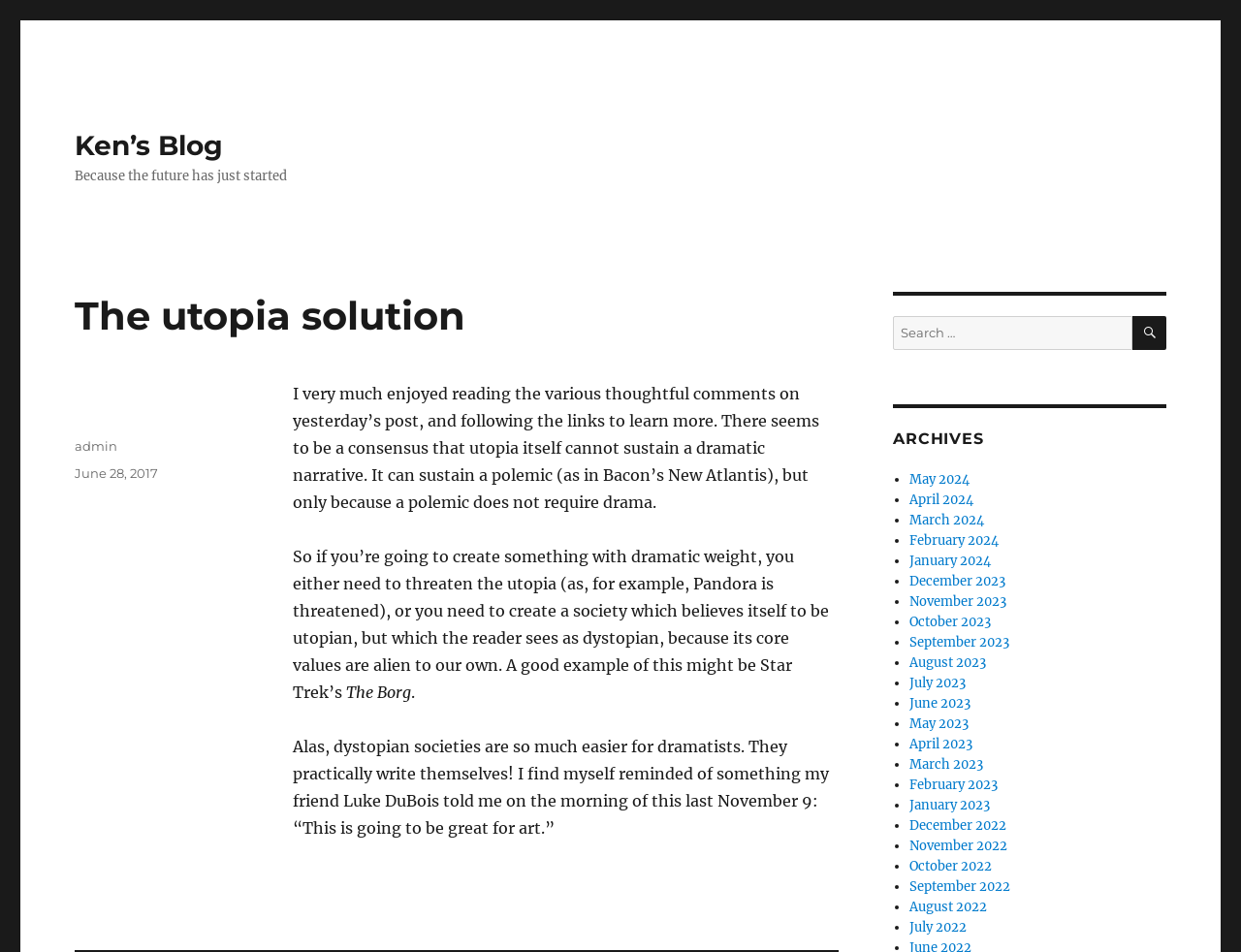Using the provided element description: "Search", determine the bounding box coordinates of the corresponding UI element in the screenshot.

[0.912, 0.332, 0.94, 0.368]